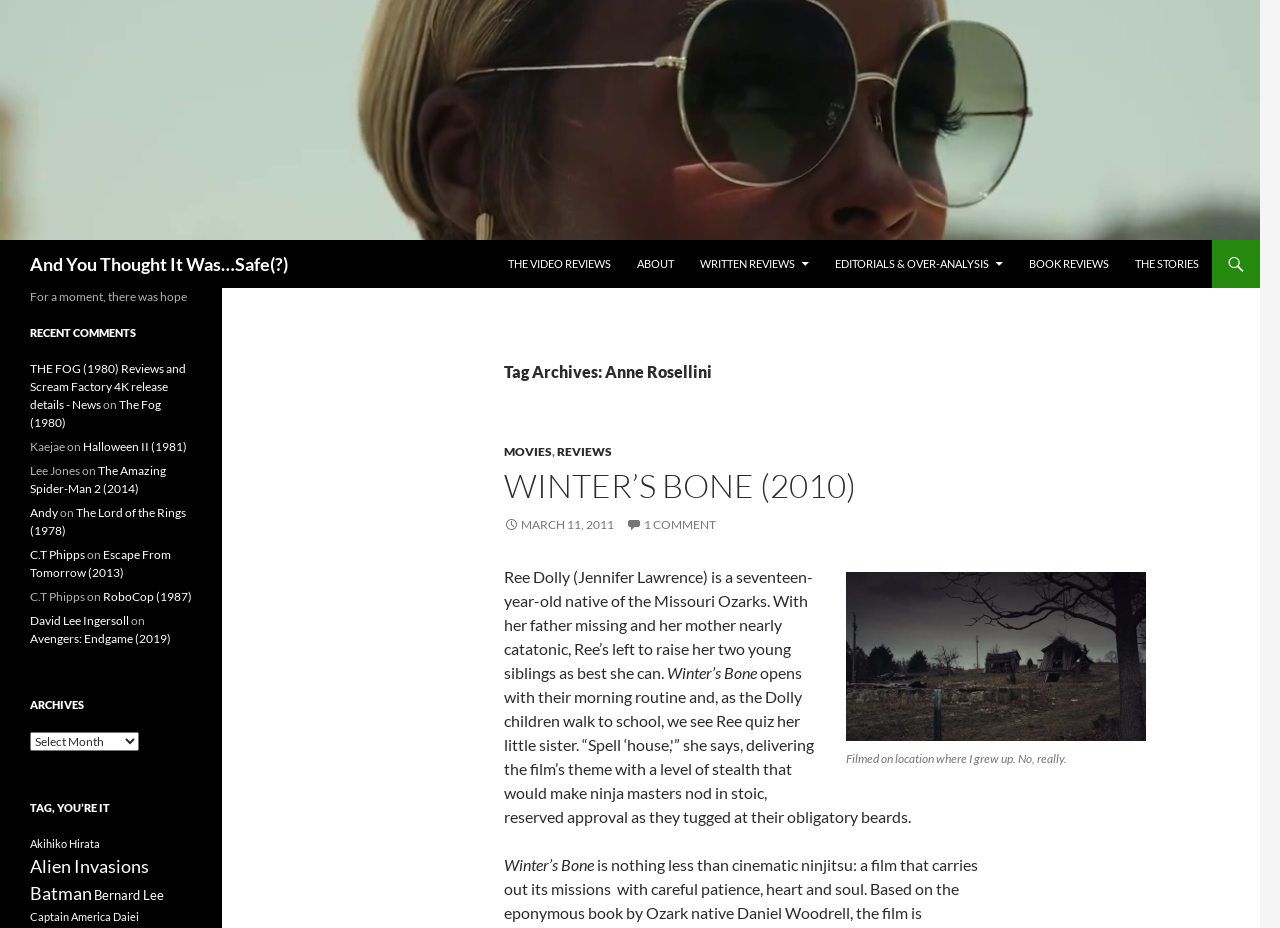What is the title of the webpage?
Based on the image, provide a one-word or brief-phrase response.

Anne Rosellini